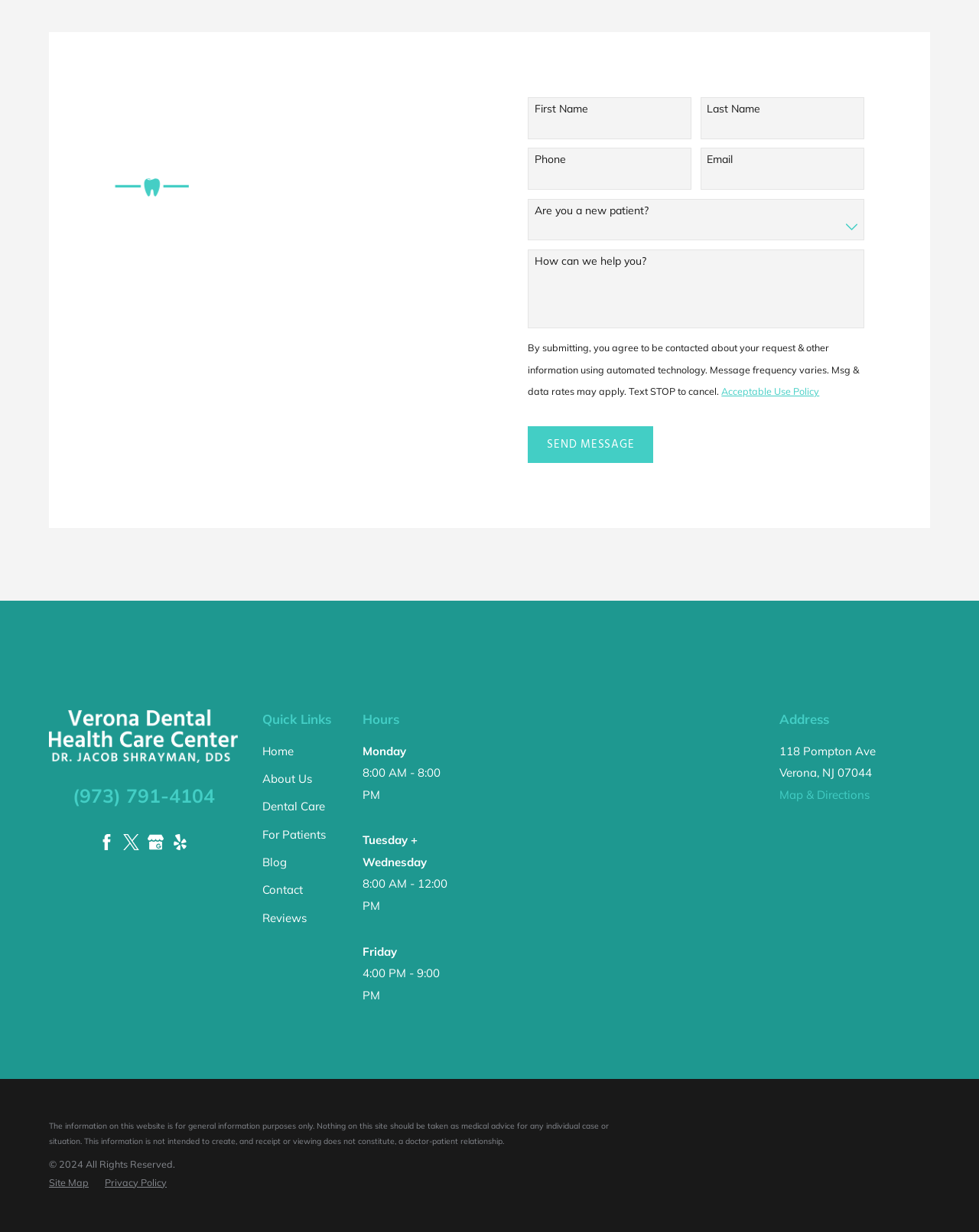What is the purpose of the form on the webpage?
Answer the question with a detailed and thorough explanation.

The form on the webpage is used to send a message to the dentist, as indicated by the 'SEND MESSAGE' button at the bottom of the form. The form asks for the user's first name, last name, phone number, email, and a message, and also includes a checkbox to agree to be contacted about their request.